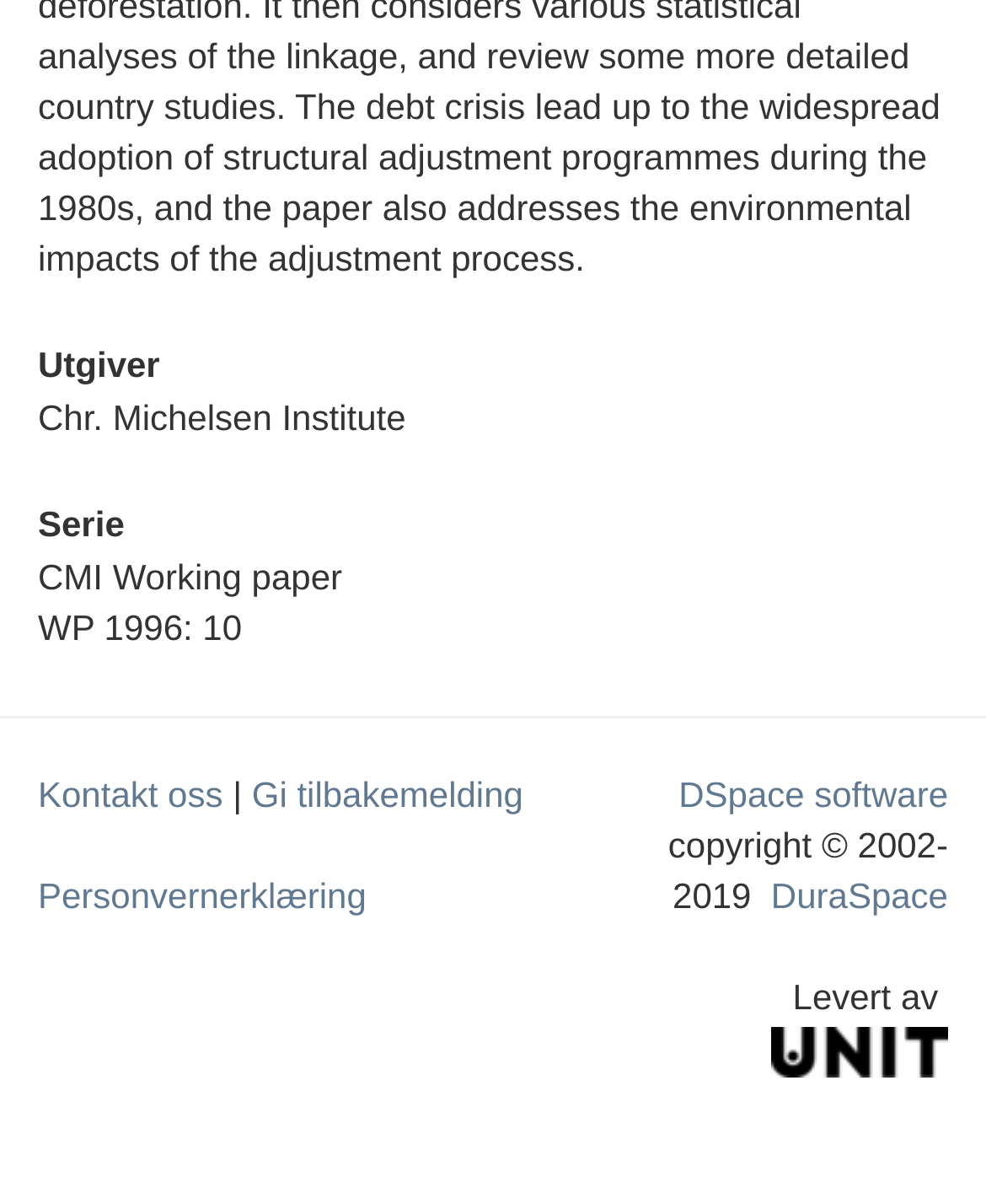Extract the bounding box coordinates of the UI element described: "DSpace software". Provide the coordinates in the format [left, top, right, bottom] with values ranging from 0 to 1.

[0.688, 0.644, 0.962, 0.677]